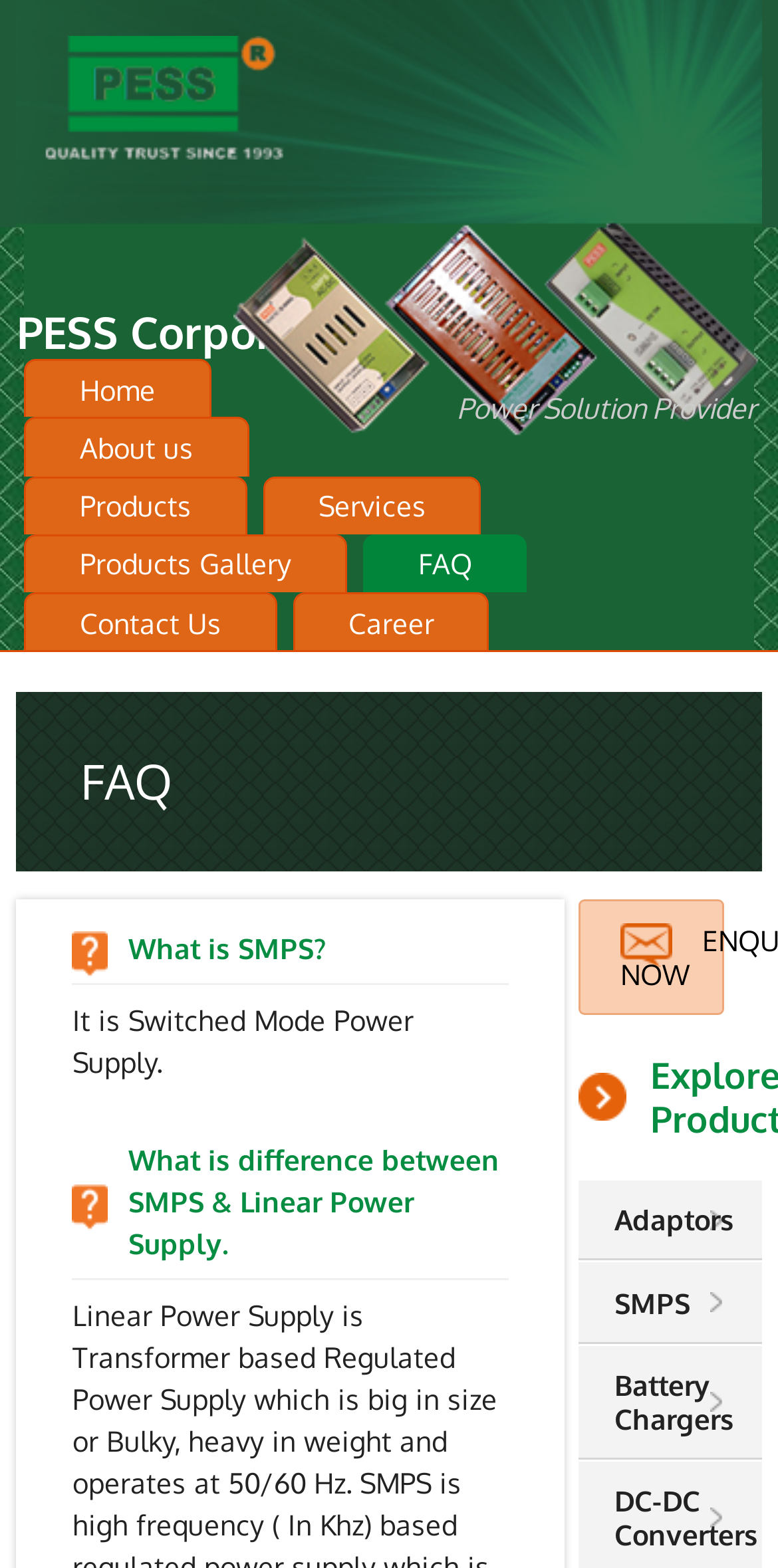Find the bounding box coordinates of the element to click in order to complete the given instruction: "go to Home page."

[0.031, 0.229, 0.271, 0.266]